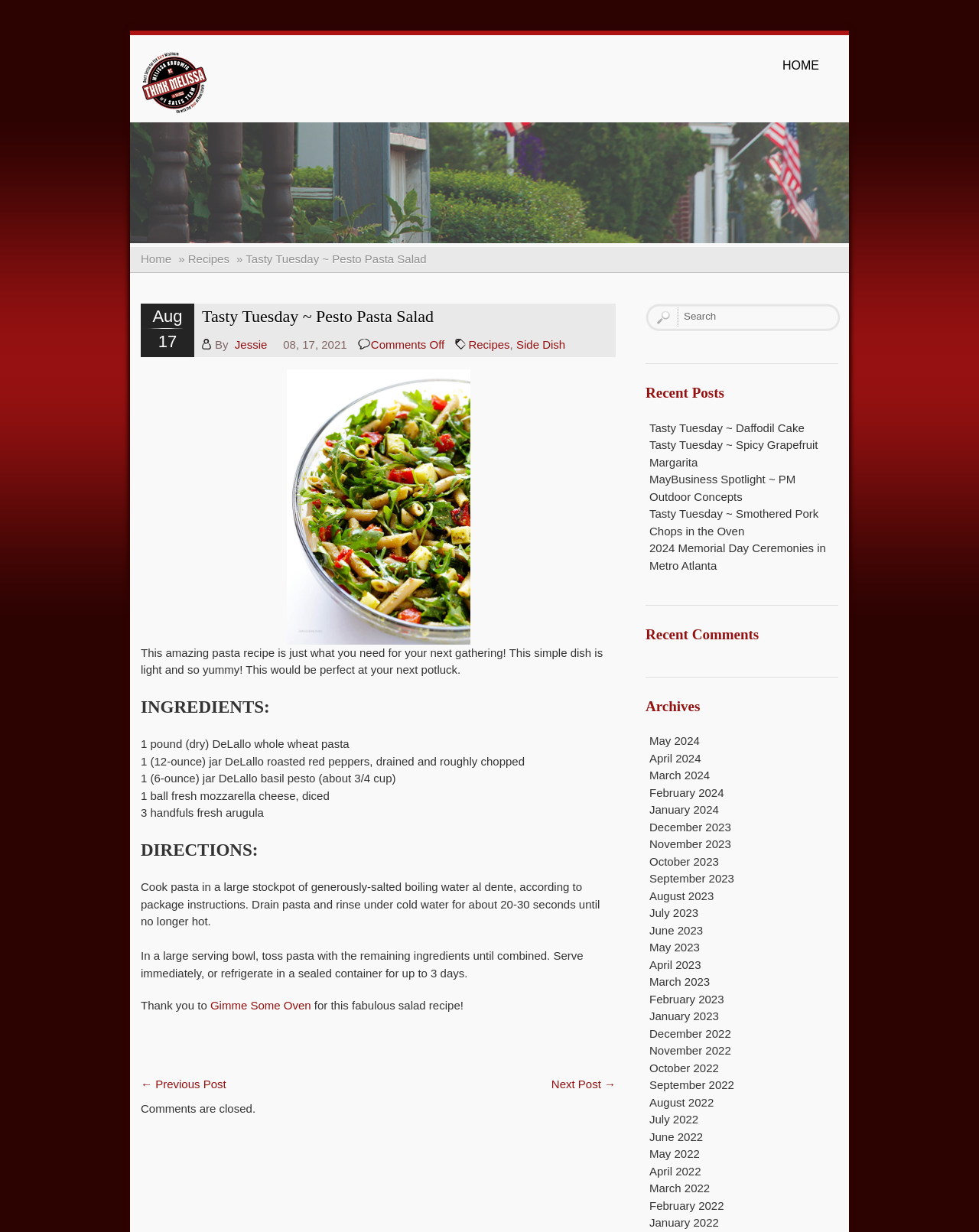Please identify the bounding box coordinates of the clickable region that I should interact with to perform the following instruction: "Explore recent posts". The coordinates should be expressed as four float numbers between 0 and 1, i.e., [left, top, right, bottom].

[0.663, 0.342, 0.822, 0.352]